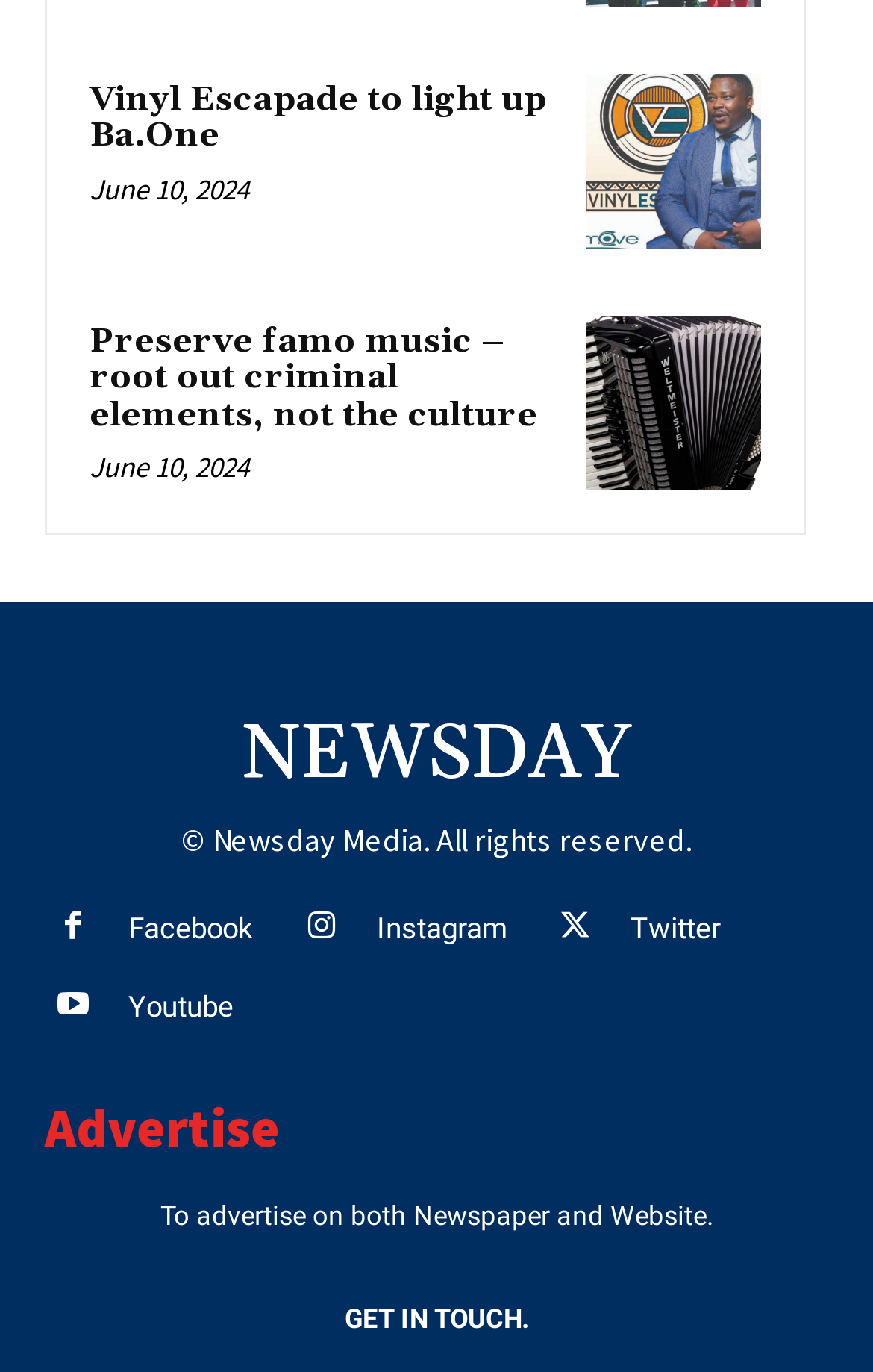What is the title of the second news article?
Please provide a comprehensive and detailed answer to the question.

I found the title by looking at the heading element associated with the second news article, which is 'Preserve famo music – root out criminal elements, not the culture'.